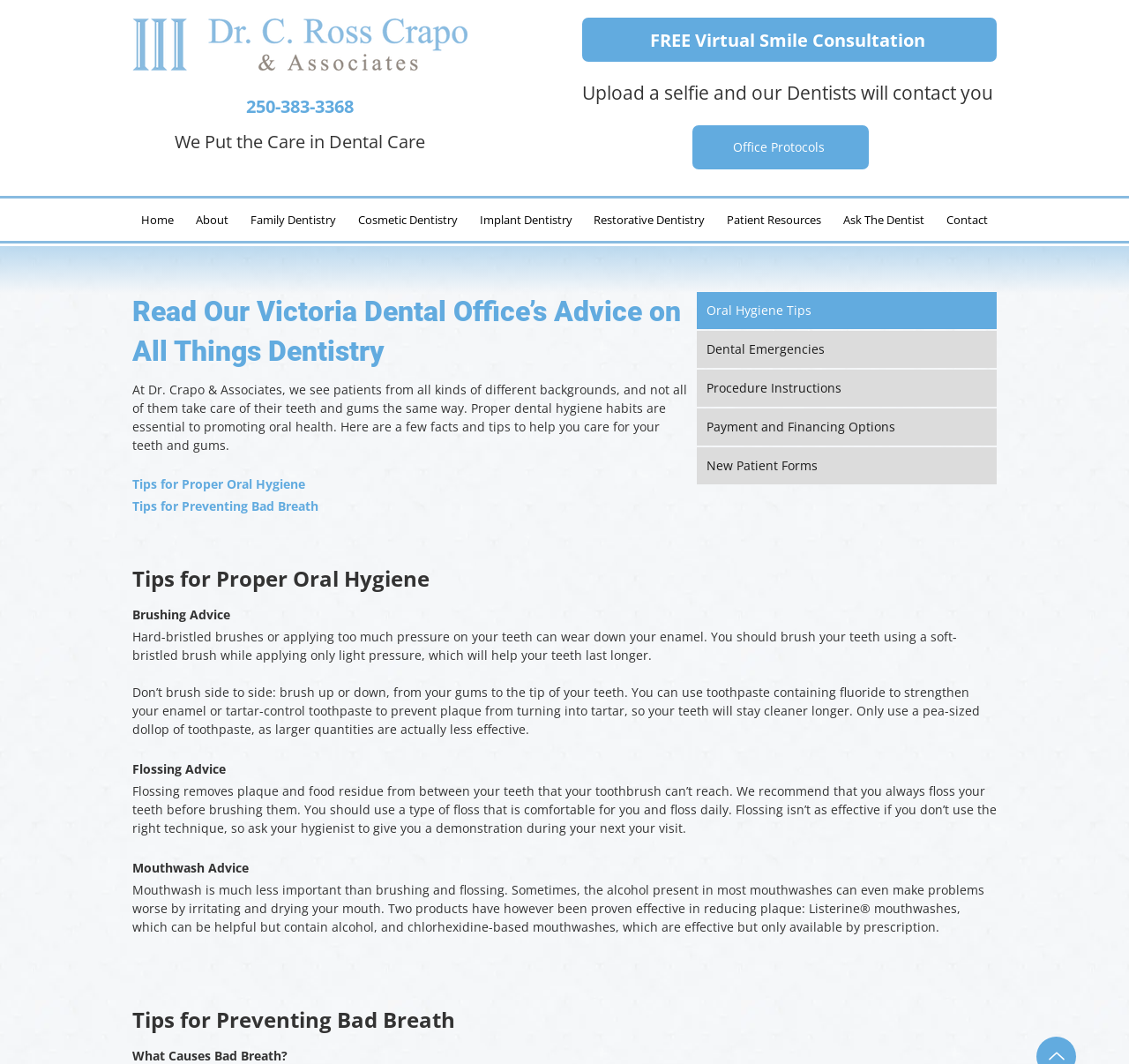What is the purpose of flossing?
Refer to the image and give a detailed answer to the question.

I found the answer by reading the StaticText element with the text 'Flossing removes plaque and food residue from between your teeth that your toothbrush can’t reach.' which is located in the 'Tips for Proper Oral Hygiene' section.